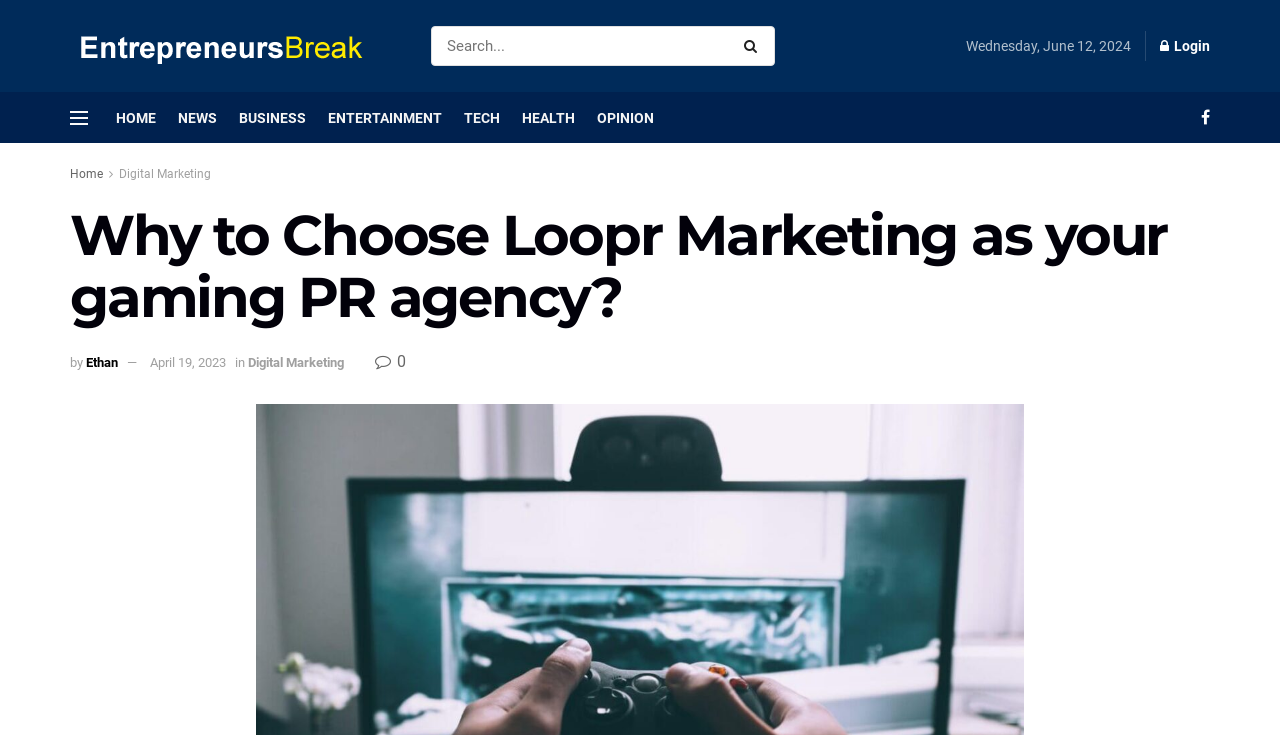What is the author of the article?
Please provide a single word or phrase as the answer based on the screenshot.

Ethan